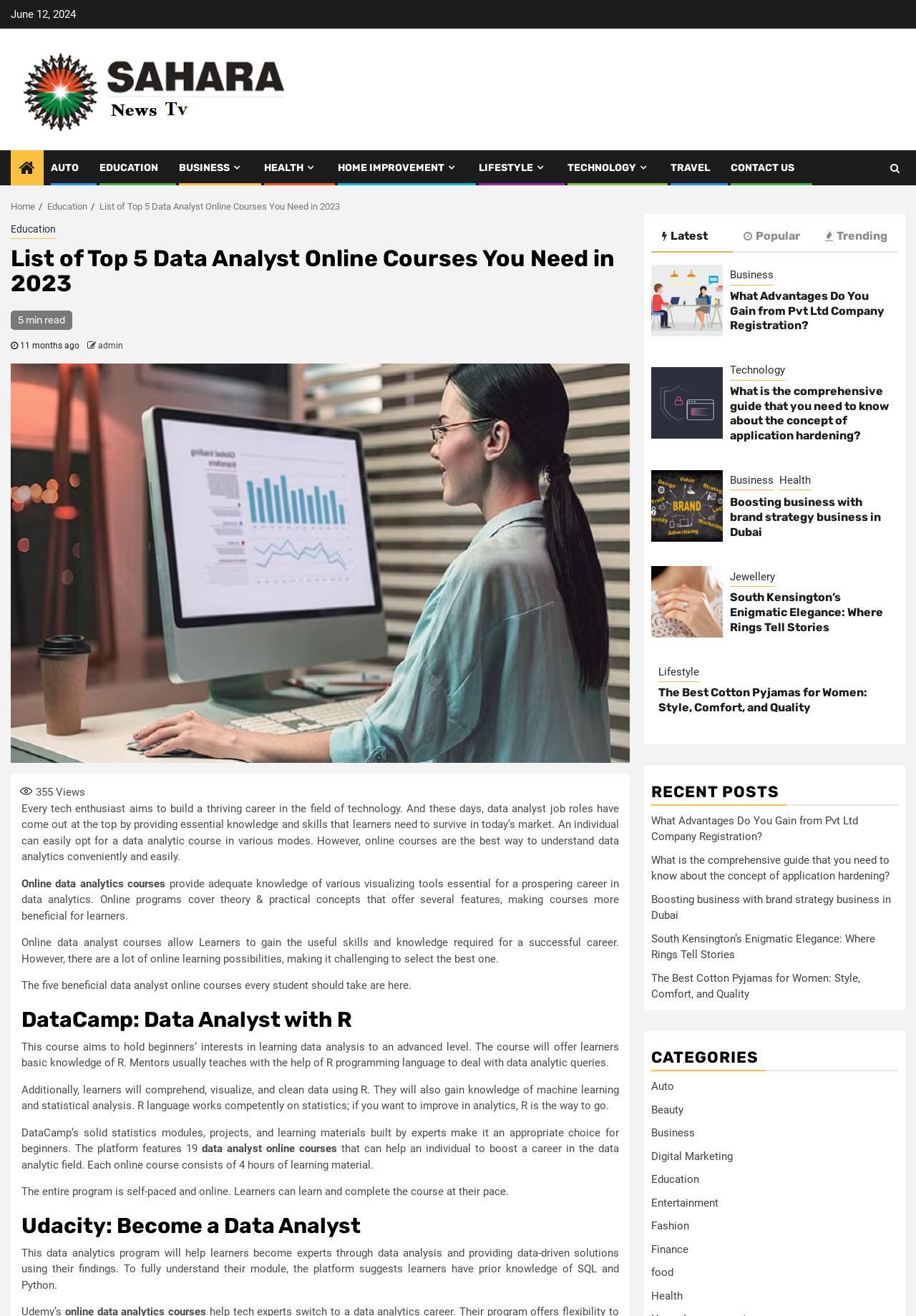What is the category of the article 'What Advantages Do You Gain from Pvt Ltd Company Registration?'?
Answer the question using a single word or phrase, according to the image.

Business